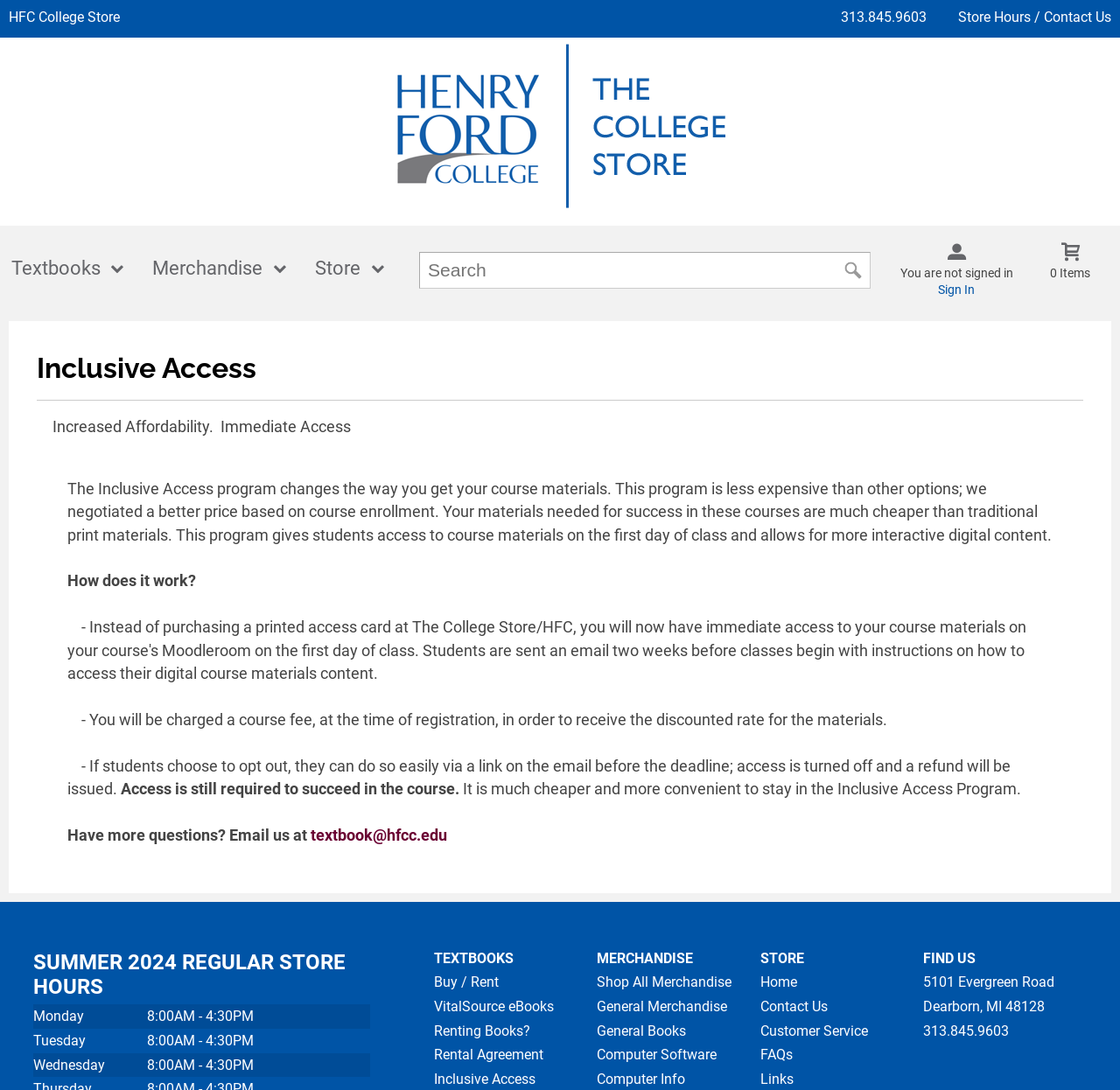Locate the bounding box coordinates of the clickable region to complete the following instruction: "View store hours."

[0.855, 0.008, 0.992, 0.023]